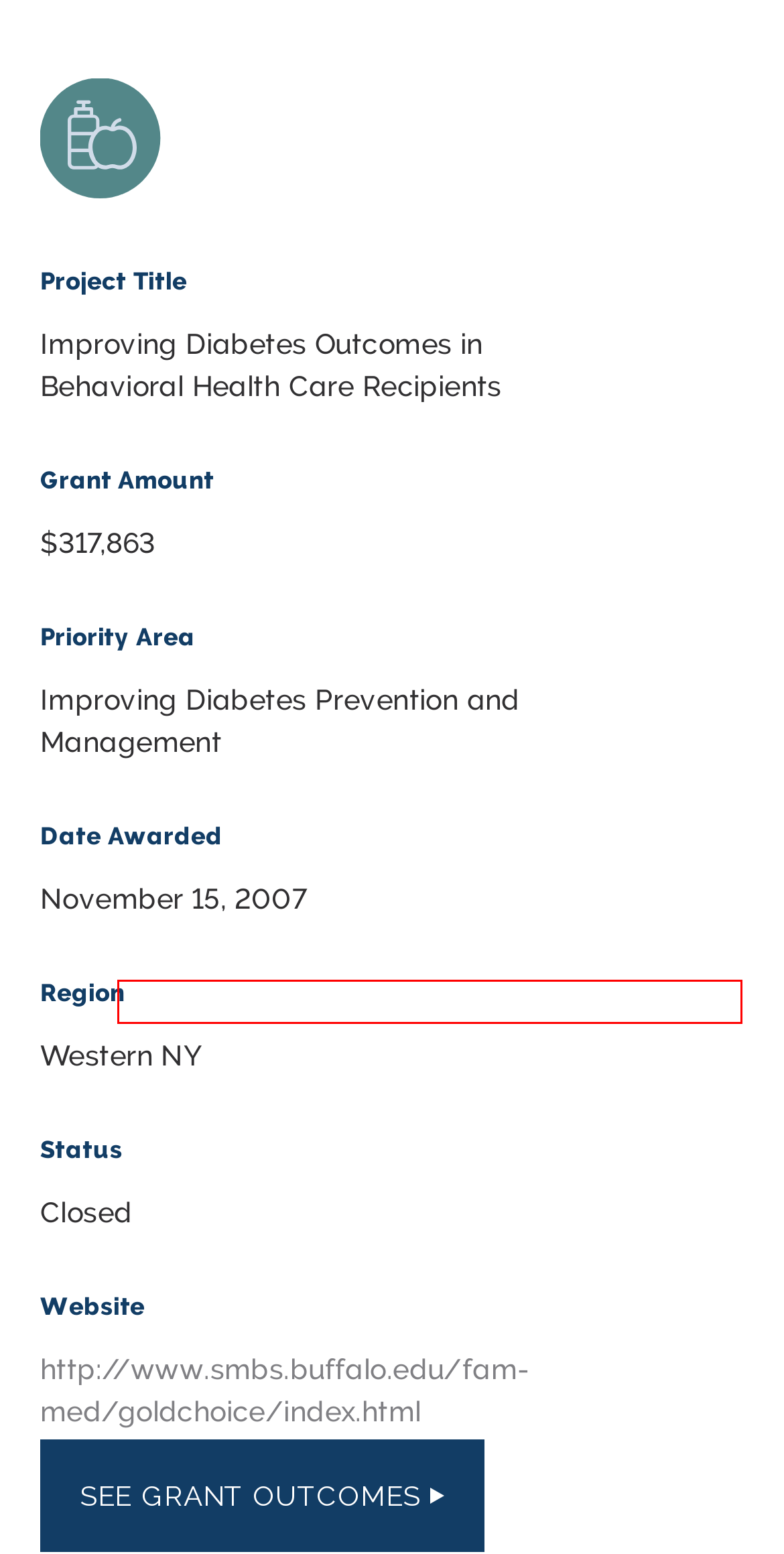You are given a screenshot of a webpage with a red rectangle bounding box around an element. Choose the best webpage description that matches the page after clicking the element in the bounding box. Here are the candidates:
A. Apply for Funding - New York Health Foundation
B. New York Health Foundation (NYHealth)
C. Our Biggest Wins - New York Health Foundation
D. News - New York Health Foundation
E. What We Fund - New York Health Foundation
F. Tools for Grantees - New York Health Foundation
G. Events - New York Health Foundation
H. Grant Outcomes - New York Health Foundation

D